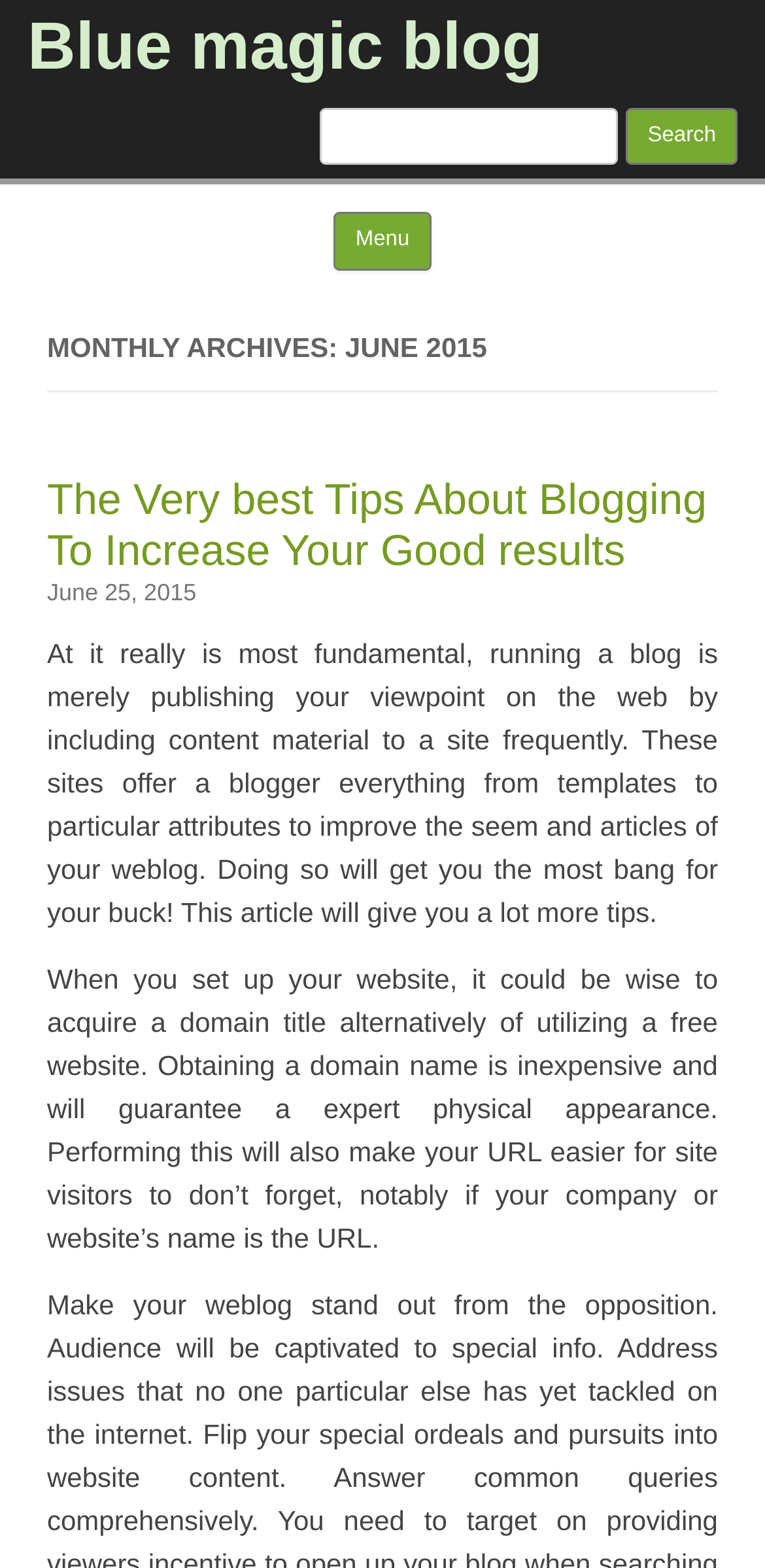Determine the bounding box for the HTML element described here: "Skip to content". The coordinates should be given as [left, top, right, bottom] with each number being a float between 0 and 1.

[0.564, 0.135, 0.801, 0.153]